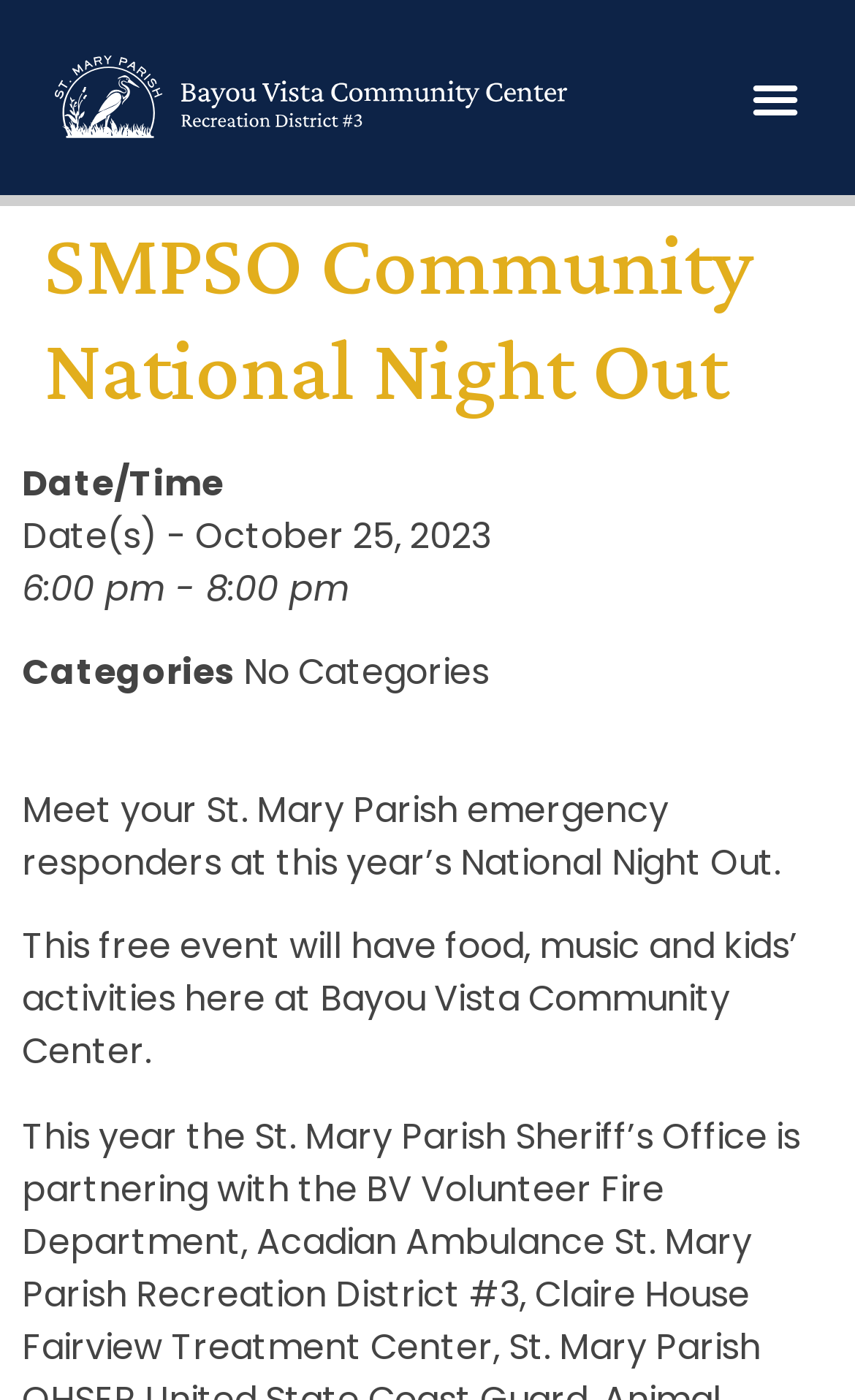Where is the National Night Out event being held?
Could you answer the question with a detailed and thorough explanation?

I found the location of the event by looking at the link and image with the text 'Bayou Vista Community Center' on the webpage, which suggests that this is the venue of the event.